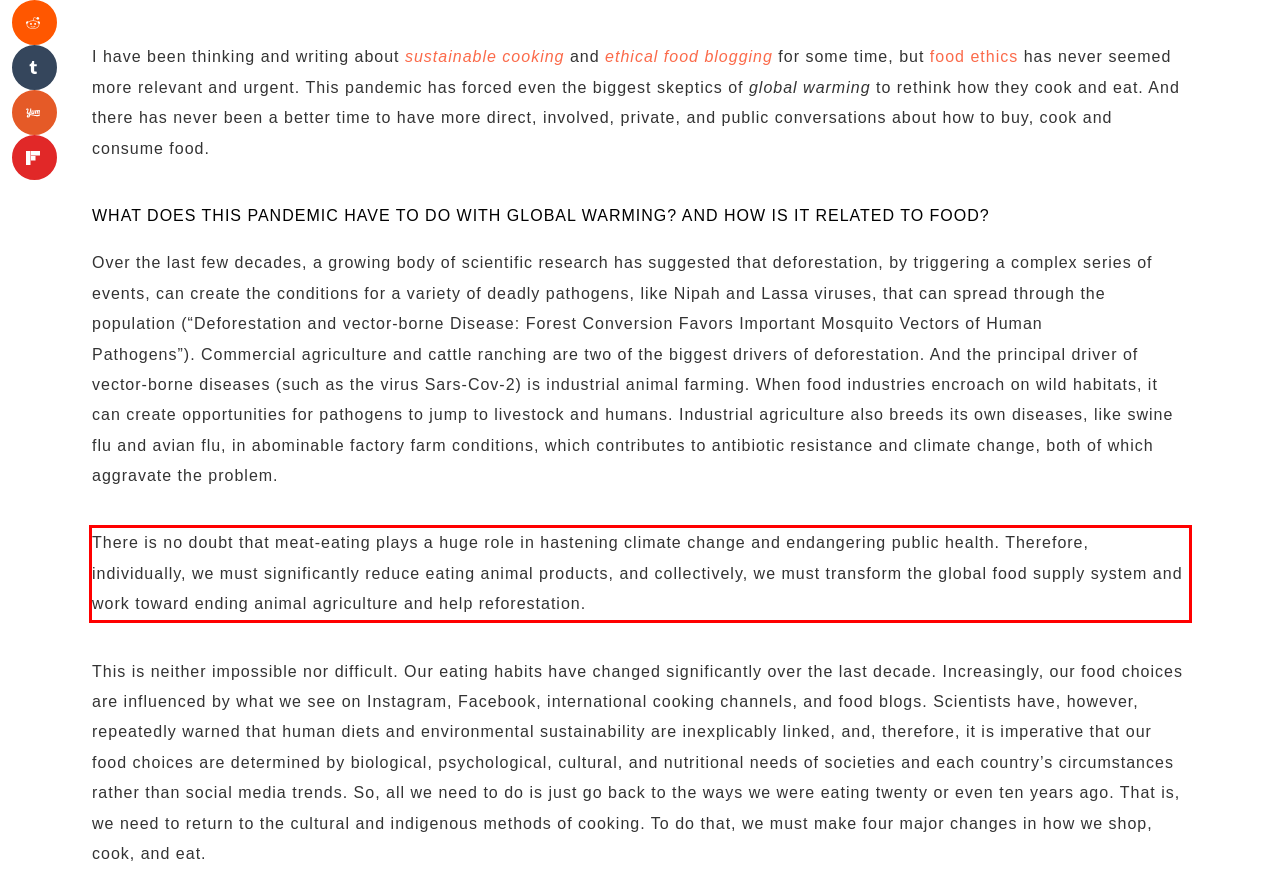Identify the text inside the red bounding box in the provided webpage screenshot and transcribe it.

There is no doubt that meat-eating plays a huge role in hastening climate change and endangering public health. Therefore, individually, we must significantly reduce eating animal products, and collectively, we must transform the global food supply system and work toward ending animal agriculture and help reforestation.